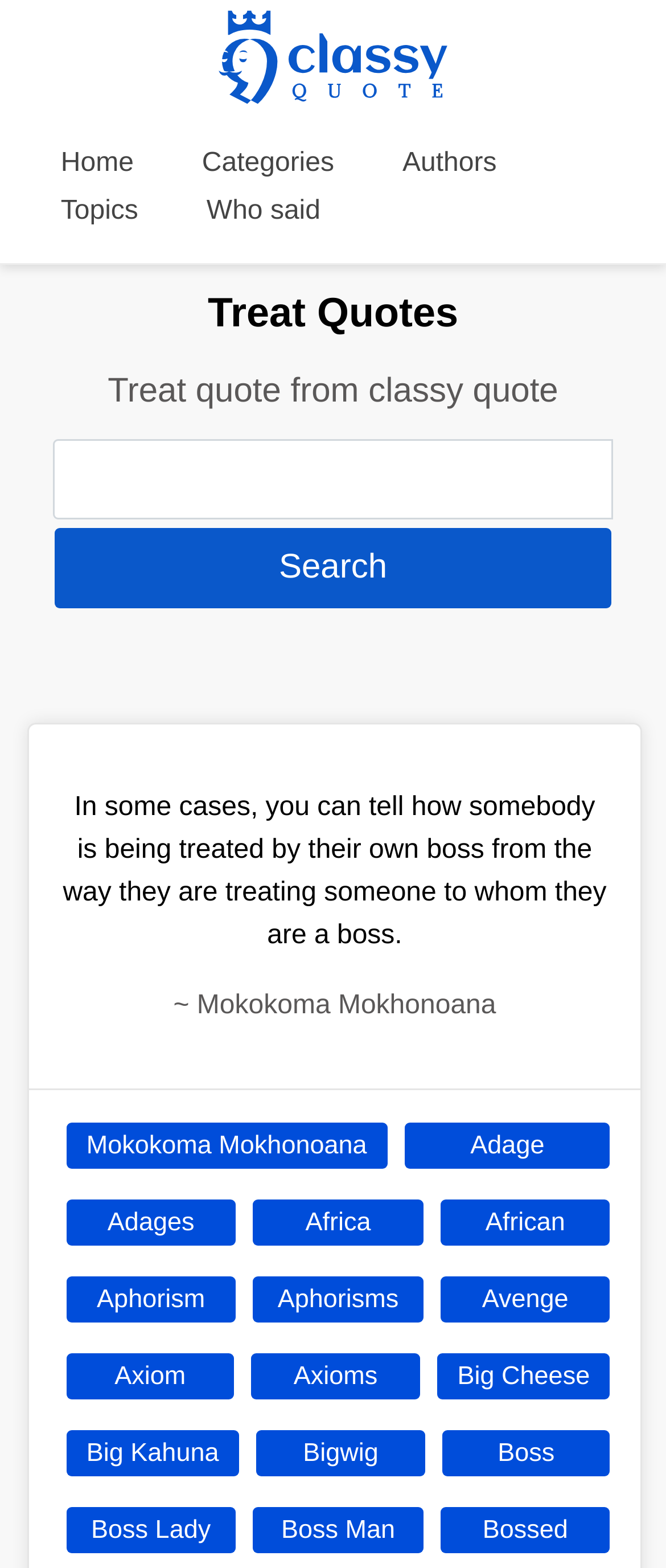Give a one-word or phrase response to the following question: How many categories are listed on the webpage?

5